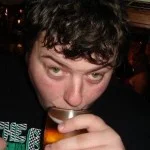What is the facial expression of the young man?
Provide a concise answer using a single word or phrase based on the image.

Mix of enjoyment and anticipation